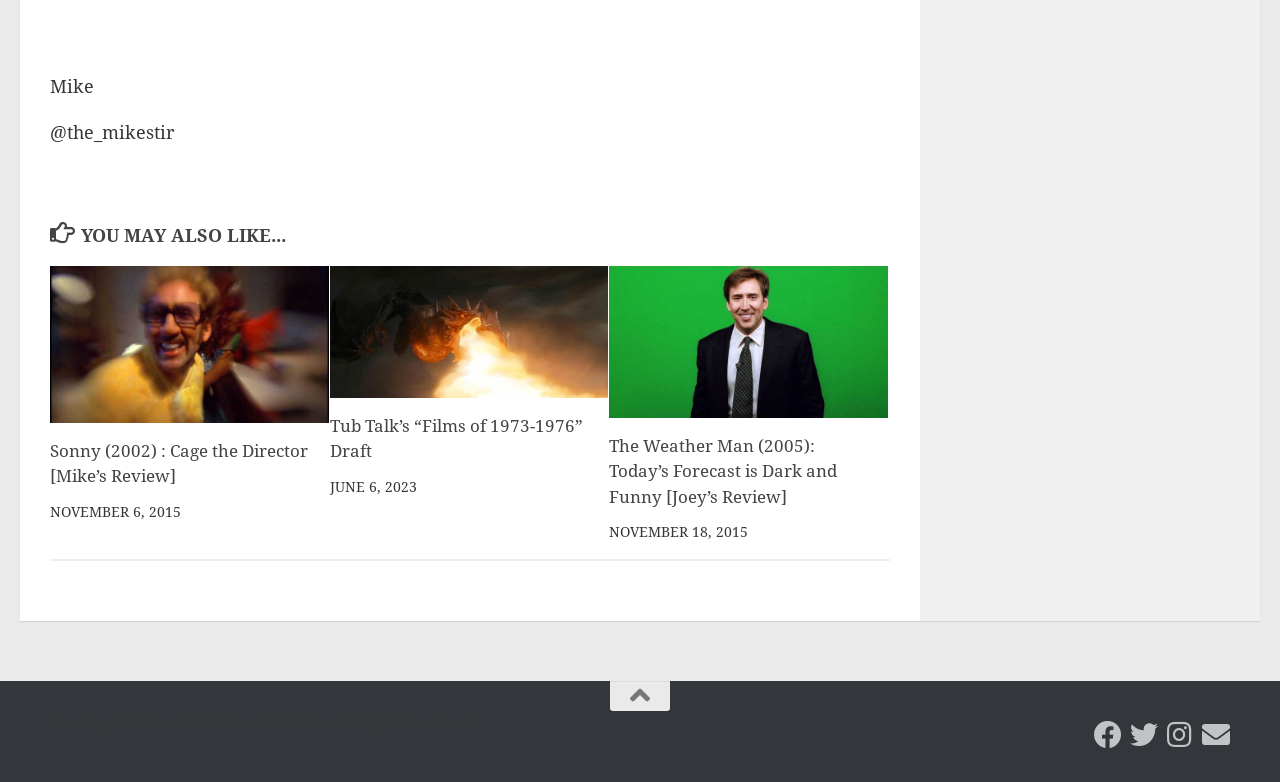Provide the bounding box coordinates of the area you need to click to execute the following instruction: "Click on the 'Leave a Comment' link".

None